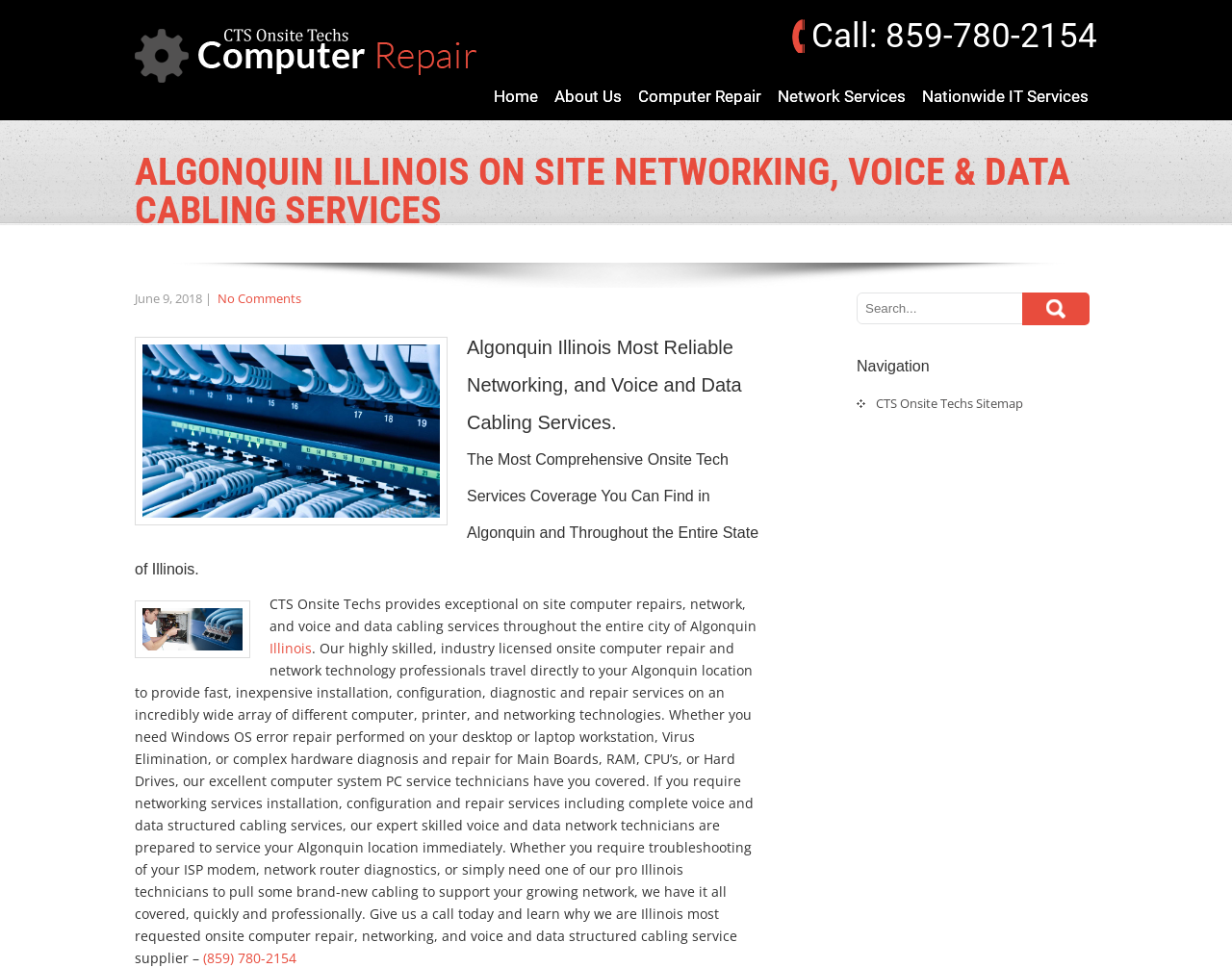What is the company name providing the services?
Look at the screenshot and give a one-word or phrase answer.

CTS Onsite Techs